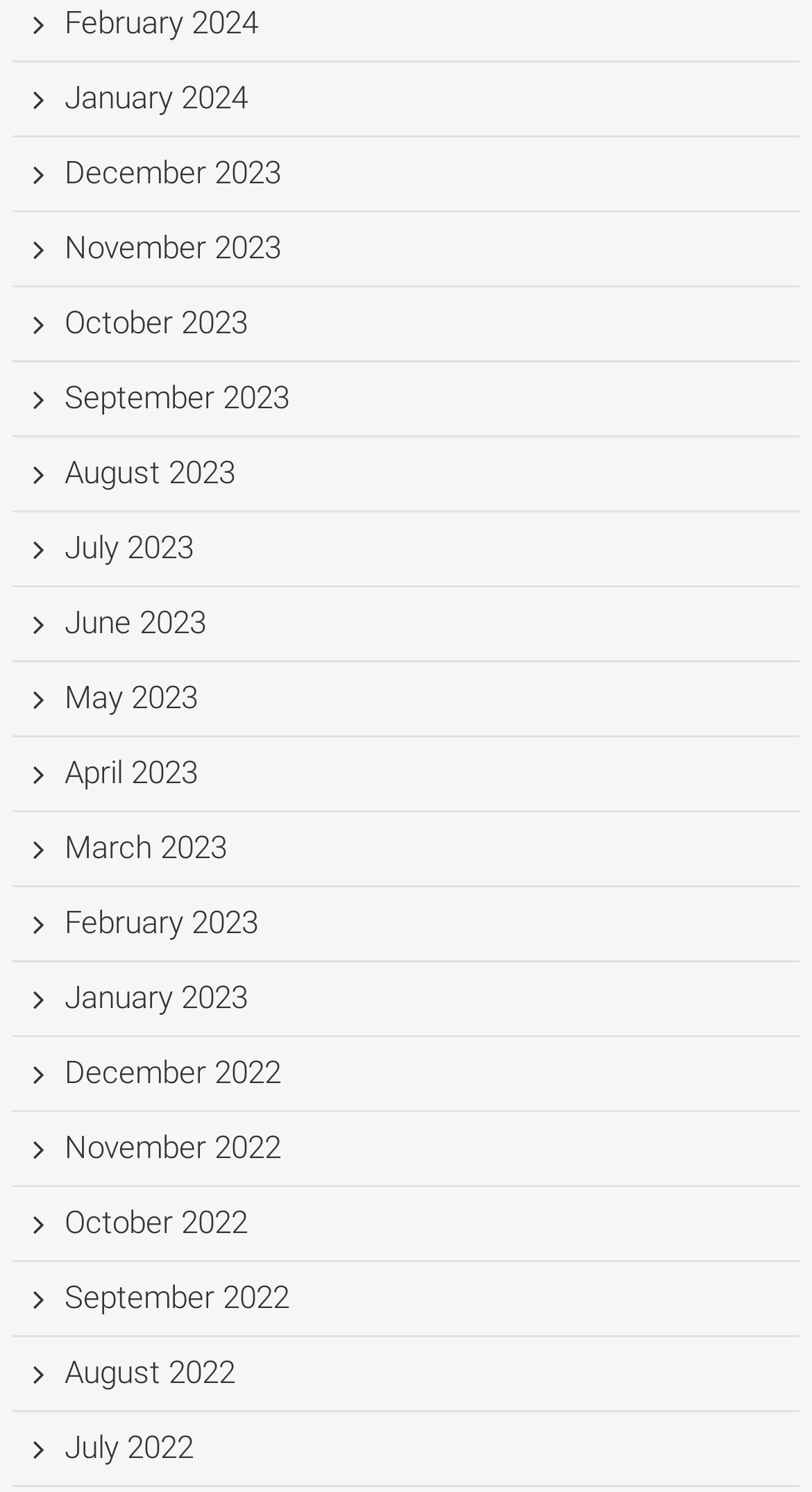Identify and provide the bounding box for the element described by: "November 2023".

[0.079, 0.154, 0.346, 0.179]